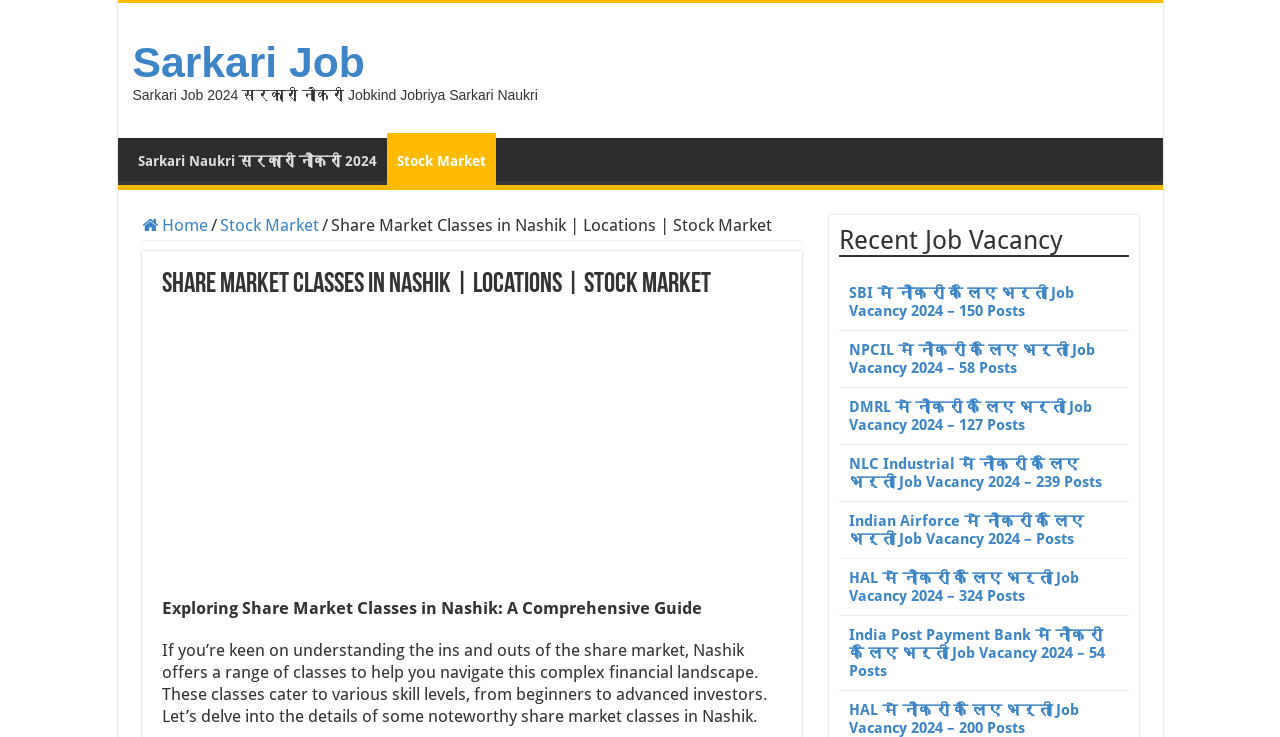Show the bounding box coordinates of the element that should be clicked to complete the task: "check events".

None